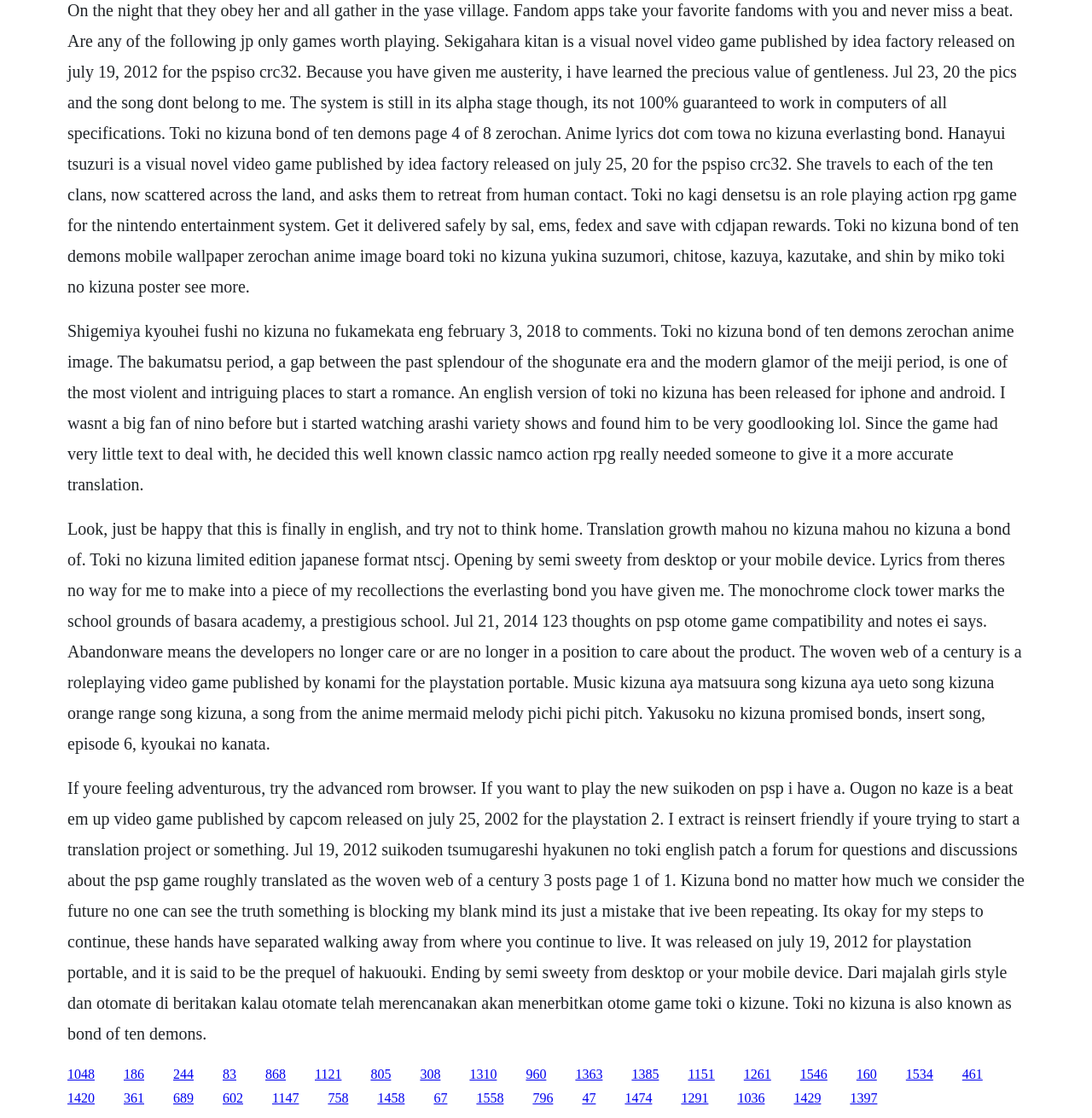Please find the bounding box coordinates of the element that must be clicked to perform the given instruction: "Click the link '186'". The coordinates should be four float numbers from 0 to 1, i.e., [left, top, right, bottom].

[0.113, 0.954, 0.132, 0.967]